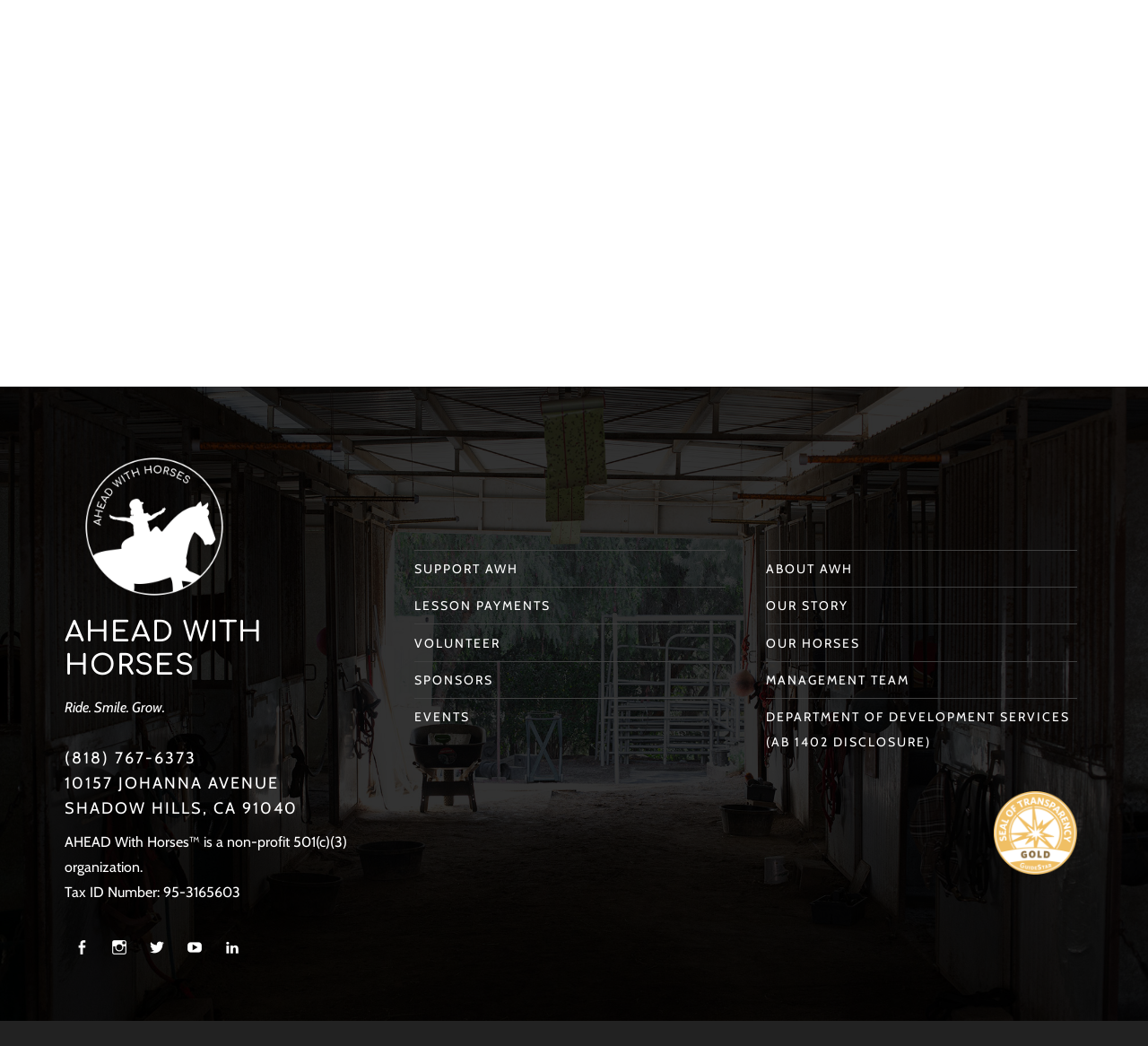What is the name of the organization?
Based on the image, answer the question with as much detail as possible.

The name of the organization can be found in the top section of the webpage, where it is written in bold font as 'AHEAD With Horses'.